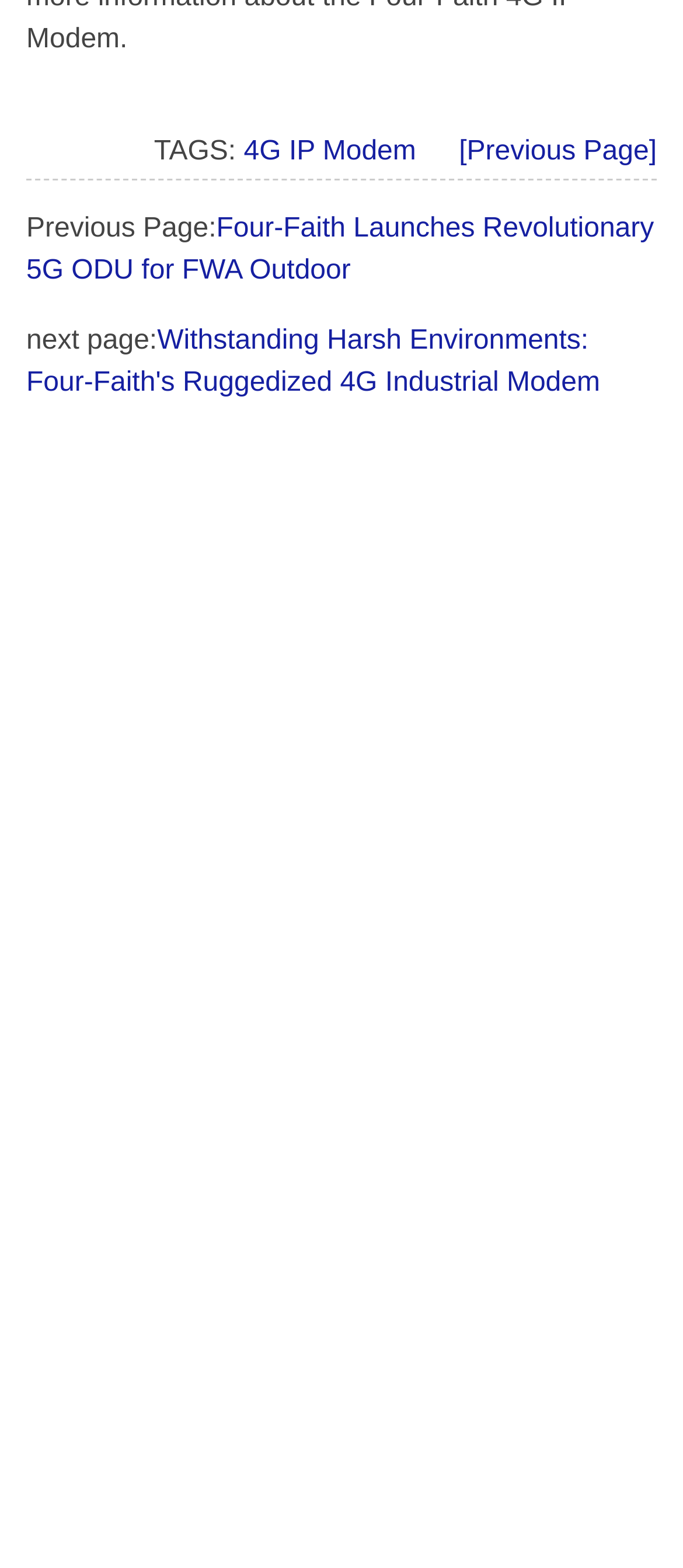What is the phone number?
From the screenshot, supply a one-word or short-phrase answer.

+86-592-5907276